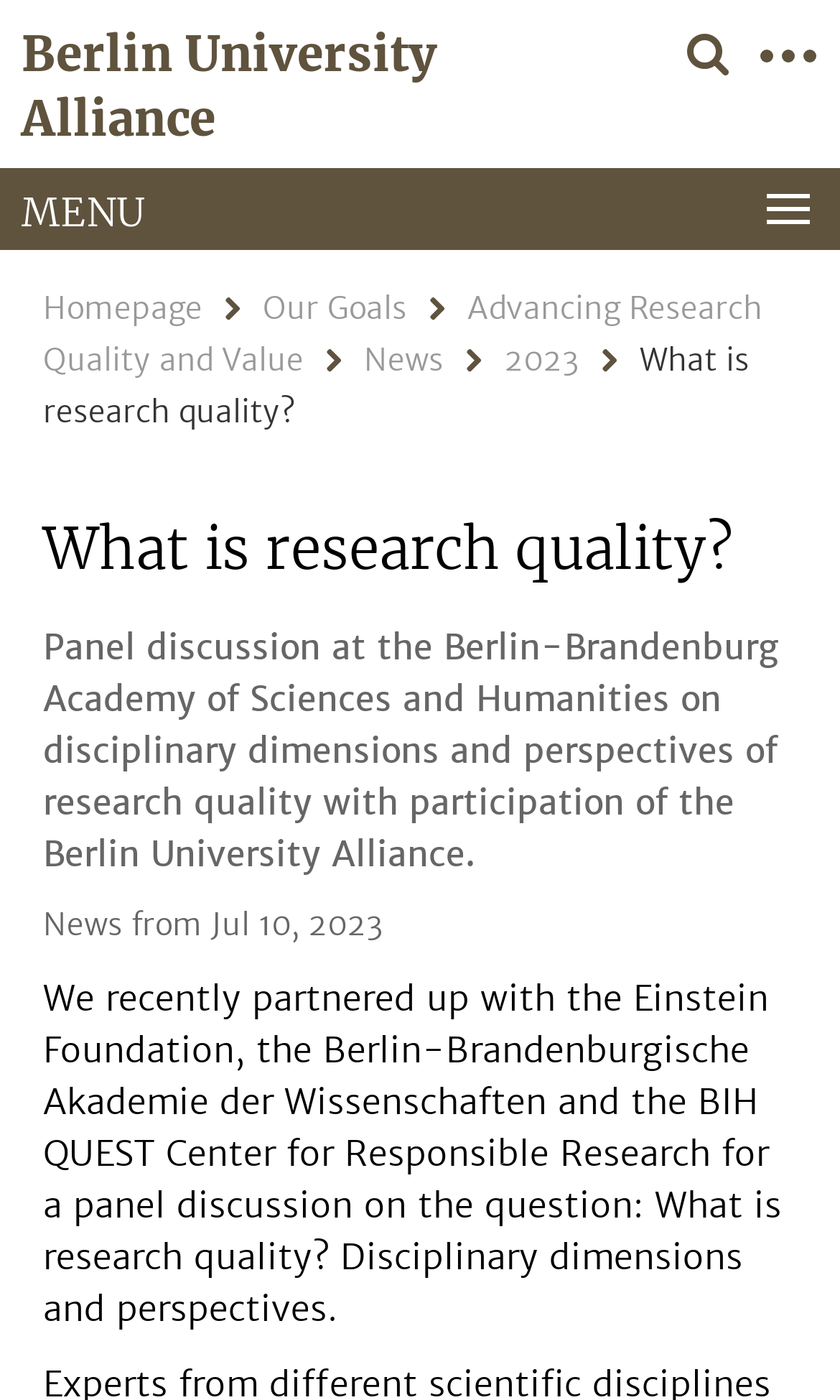Based on the element description parent_node: Berlin University Alliance, identify the bounding box of the UI element in the given webpage screenshot. The coordinates should be in the format (top-left x, top-left y, bottom-right x, bottom-right y) and must be between 0 and 1.

[0.887, 0.0, 0.99, 0.065]